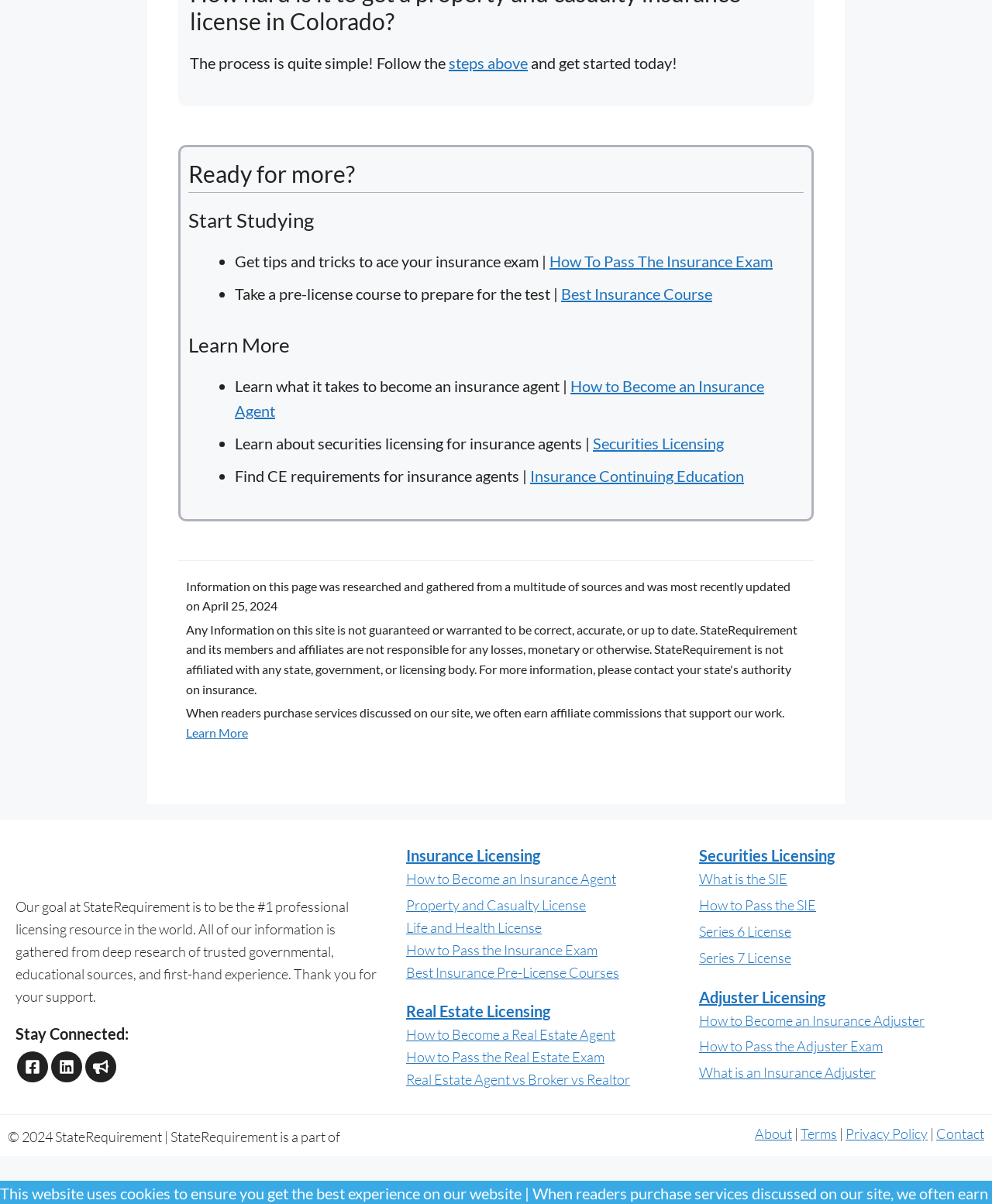Extract the bounding box coordinates for the UI element described as: "How to Pass the SIE".

[0.705, 0.745, 0.823, 0.759]